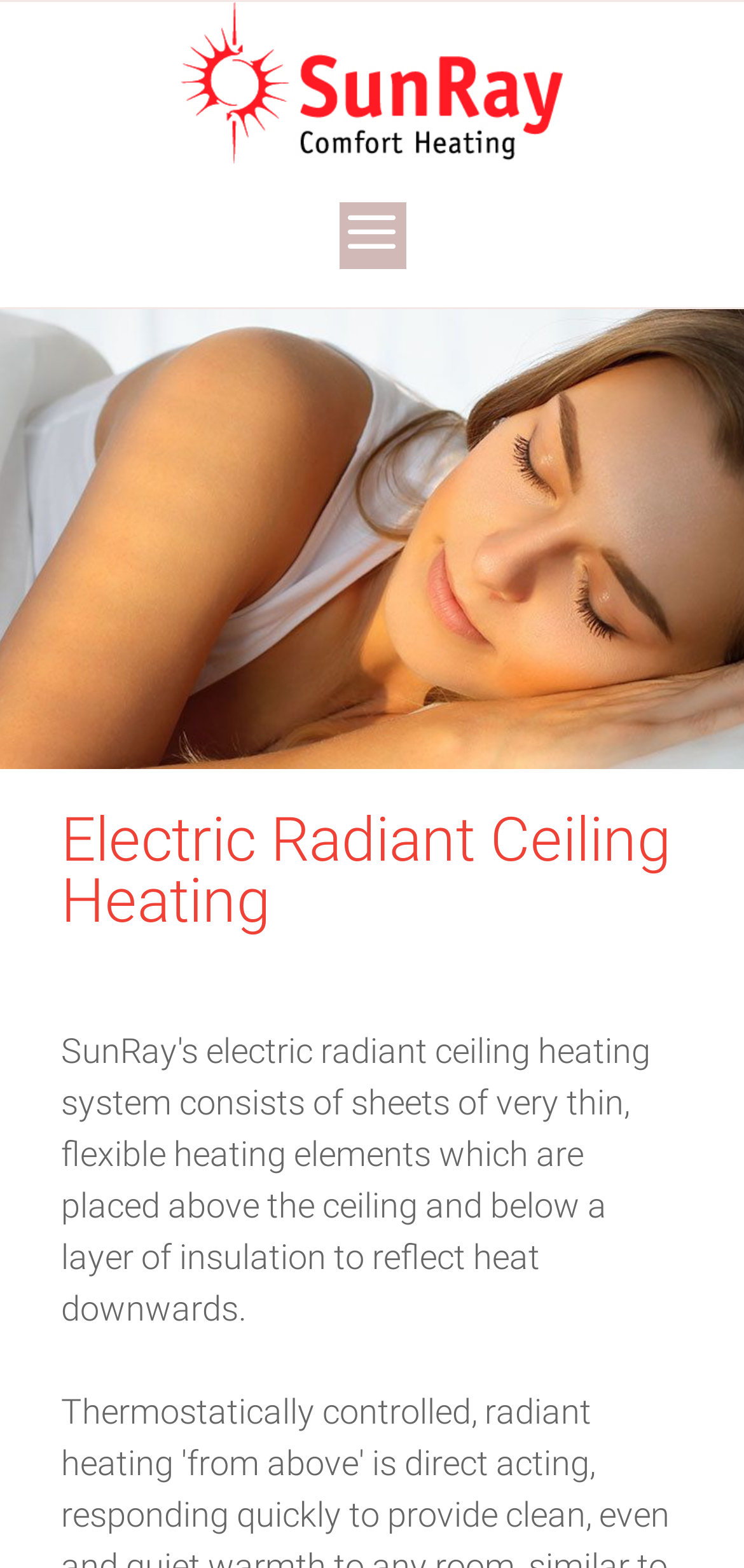Please identify the primary heading on the webpage and return its text.

Electric Radiant Ceiling Heating